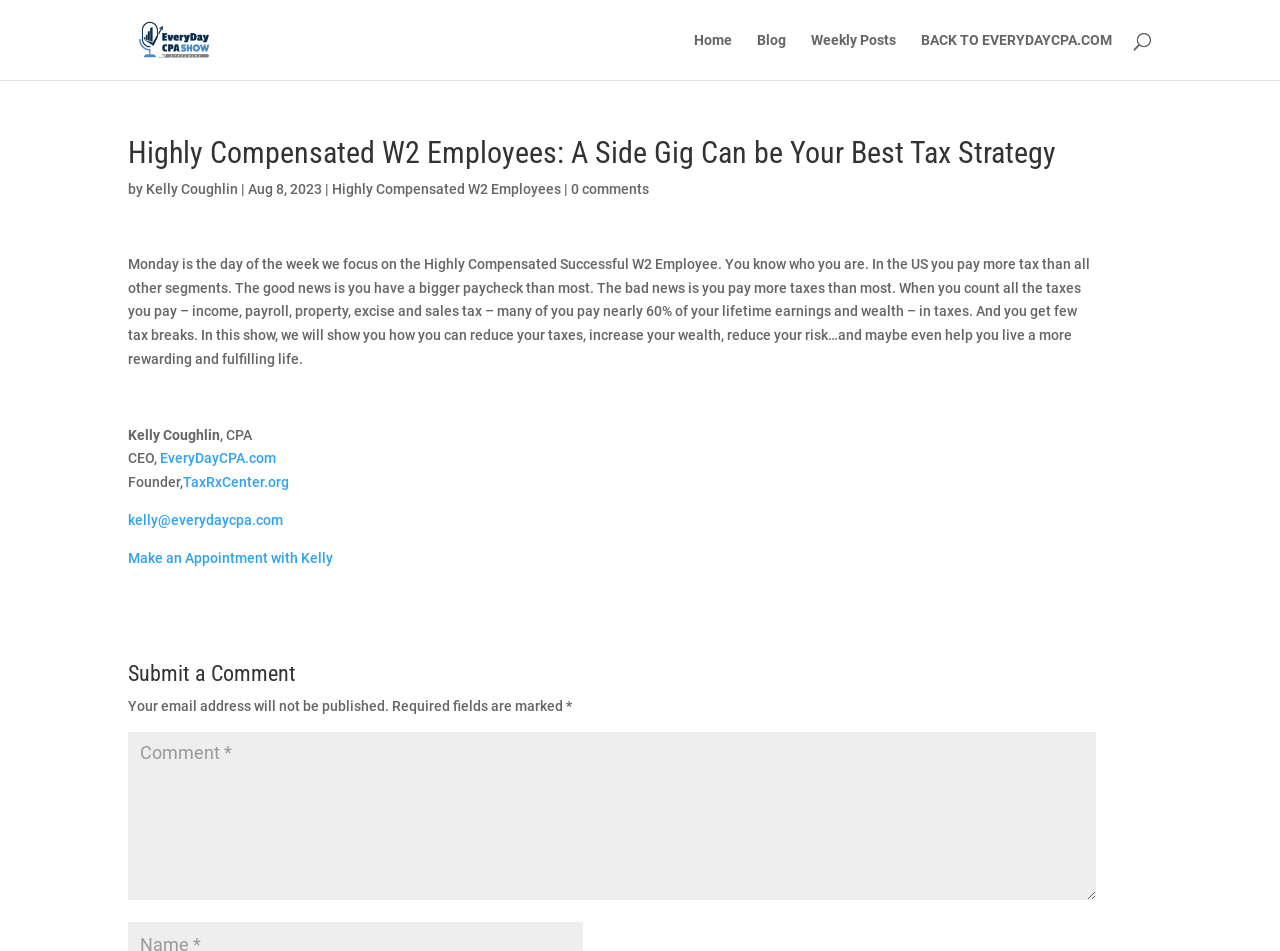What is the name of the website?
Please answer the question with a detailed response using the information from the screenshot.

The name of the website is mentioned in the text 'Kelly Coughlin, CPA, CEO, EveryDayCPA.com' which is located in the author's bio section.